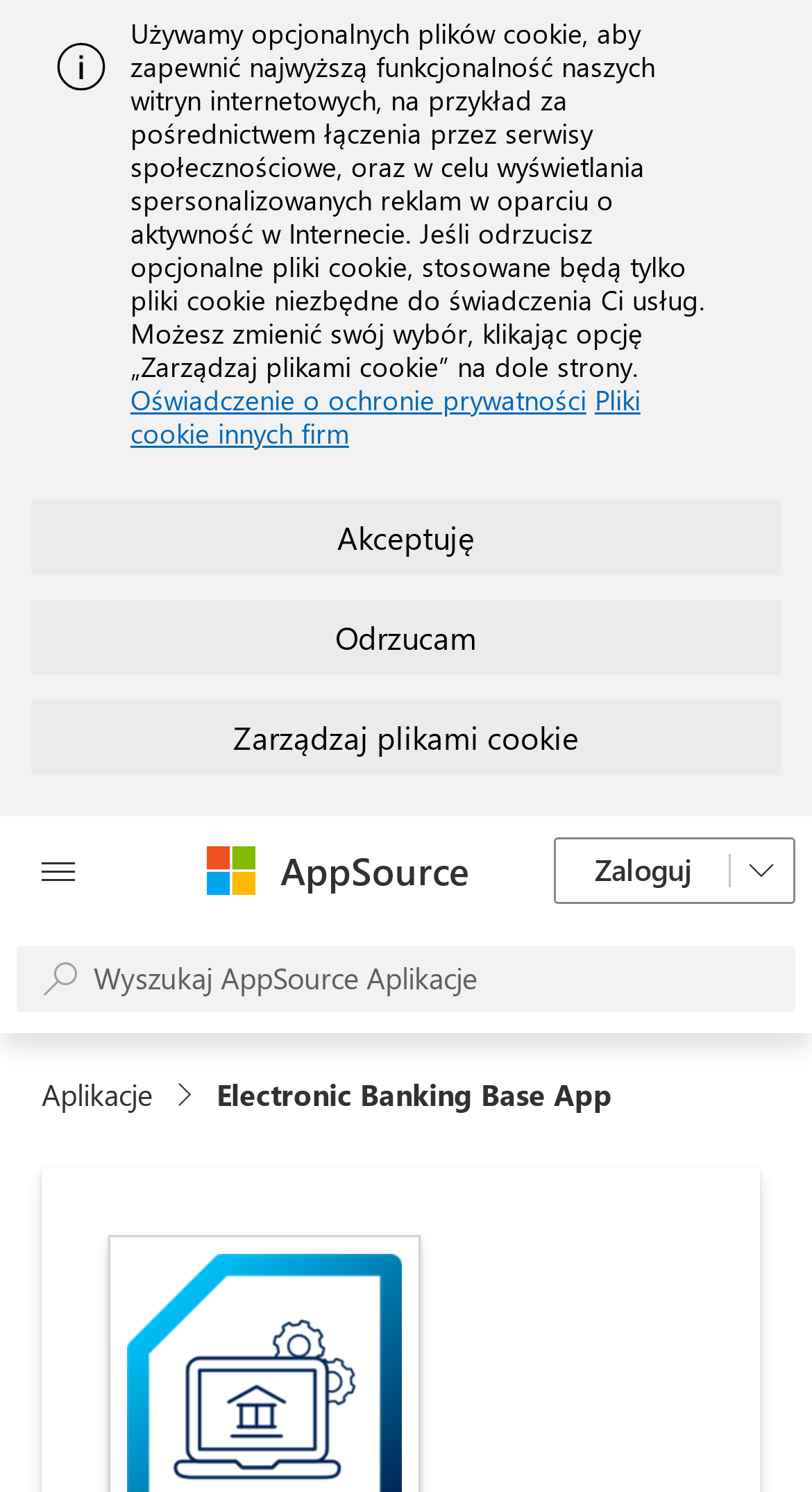What is the company logo shown on the page?
Examine the image and provide an in-depth answer to the question.

The company logo shown on the page is Microsoft, as indicated by the image and text 'Microsoft' located at the top of the page.